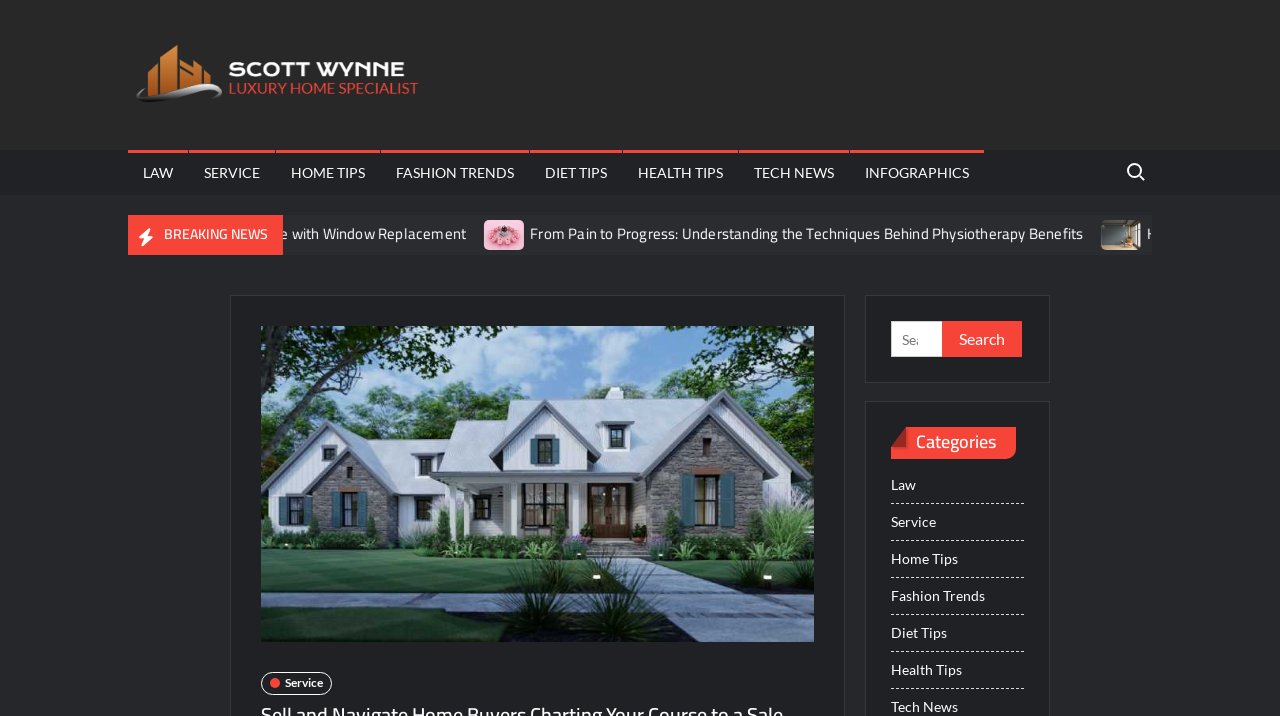Please identify the bounding box coordinates of where to click in order to follow the instruction: "Click on Scott Wynne's profile link".

[0.1, 0.049, 0.346, 0.161]